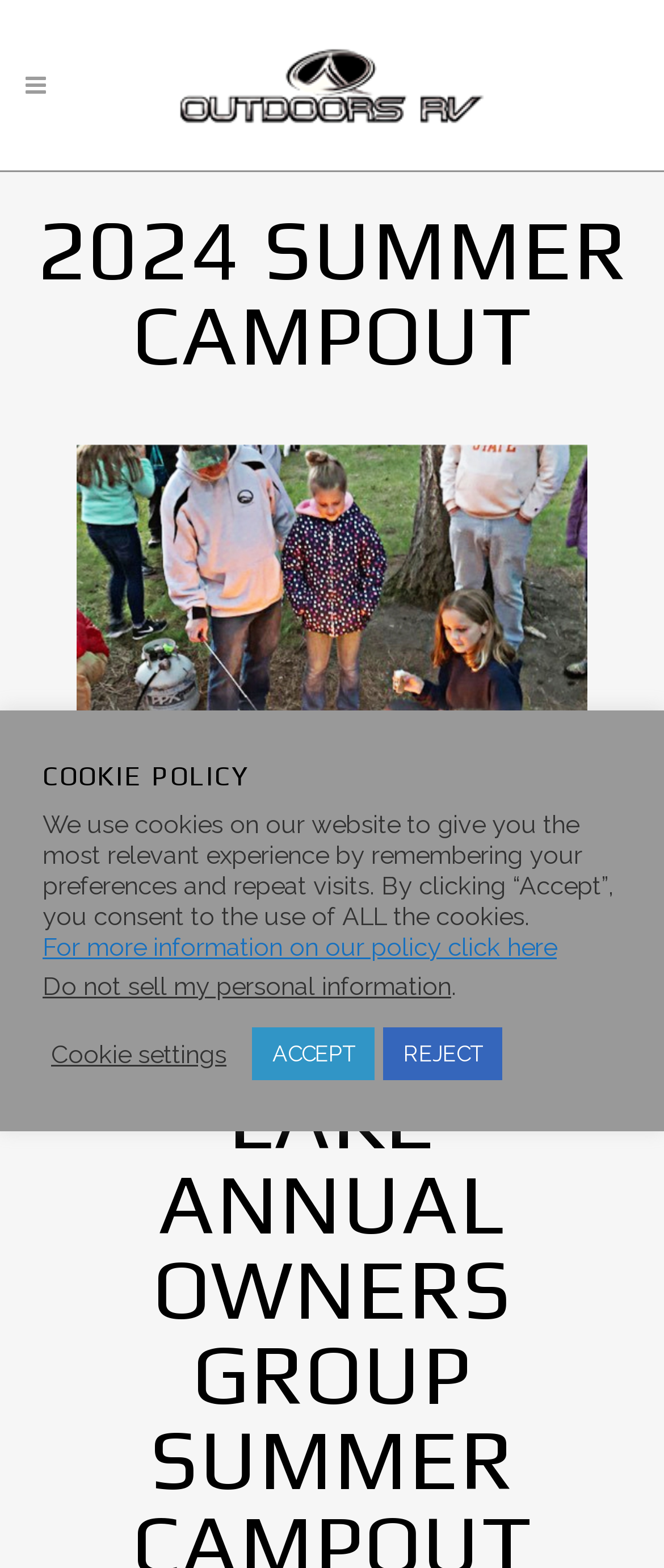Write a detailed summary of the webpage.

The webpage appears to be the official website of Outdoors RV Manufacturing, located in Eastern Oregon. At the top of the page, there are two layout tables, one on the left and one on the right, which take up a small portion of the screen. The left layout table contains no visible elements, while the right one holds the company's logo, which is an image with a link.

Below the layout tables, there is a prominent heading that reads "2024 SUMMER CAMPOUT" in a wide banner that spans the entire width of the page. Underneath this heading, there is a large image that takes up most of the screen's width and about half of its height.

Further down, there is another heading that reads "OUTDOORS RV WALLOWA LAKE", which is positioned above a section that appears to be related to cookies and privacy policy. This section contains a paragraph of text that explains the website's cookie policy, followed by a link to more information and a button to adjust cookie settings. There are also two buttons, "ACCEPT" and "REJECT", which are likely related to the cookie policy. Additionally, there is a heading that reads "COOKIE POLICY" and a static text that says "Do not sell my personal information".